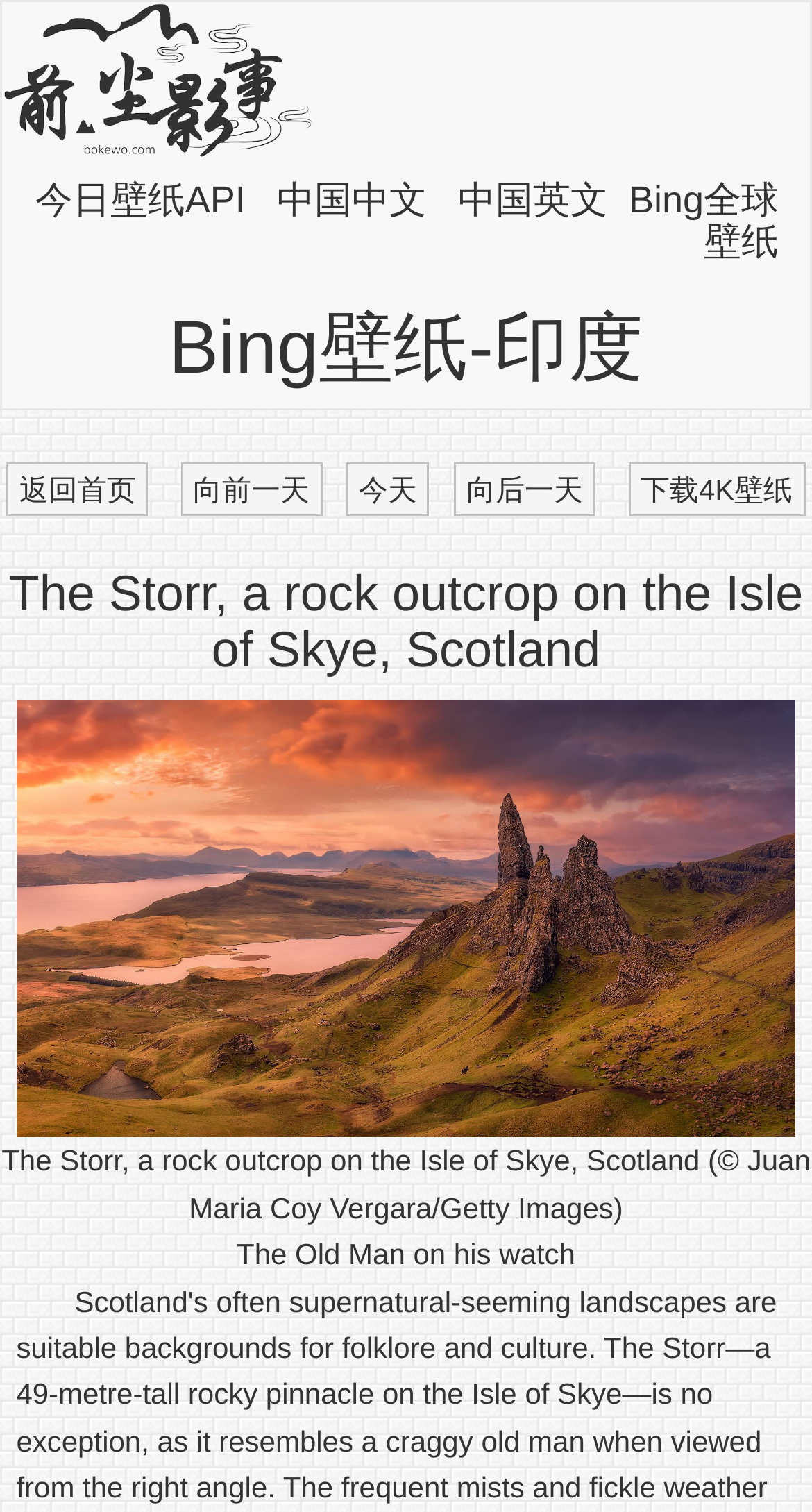Determine the bounding box coordinates of the region that needs to be clicked to achieve the task: "Click 今日壁纸API".

[0.043, 0.118, 0.302, 0.146]